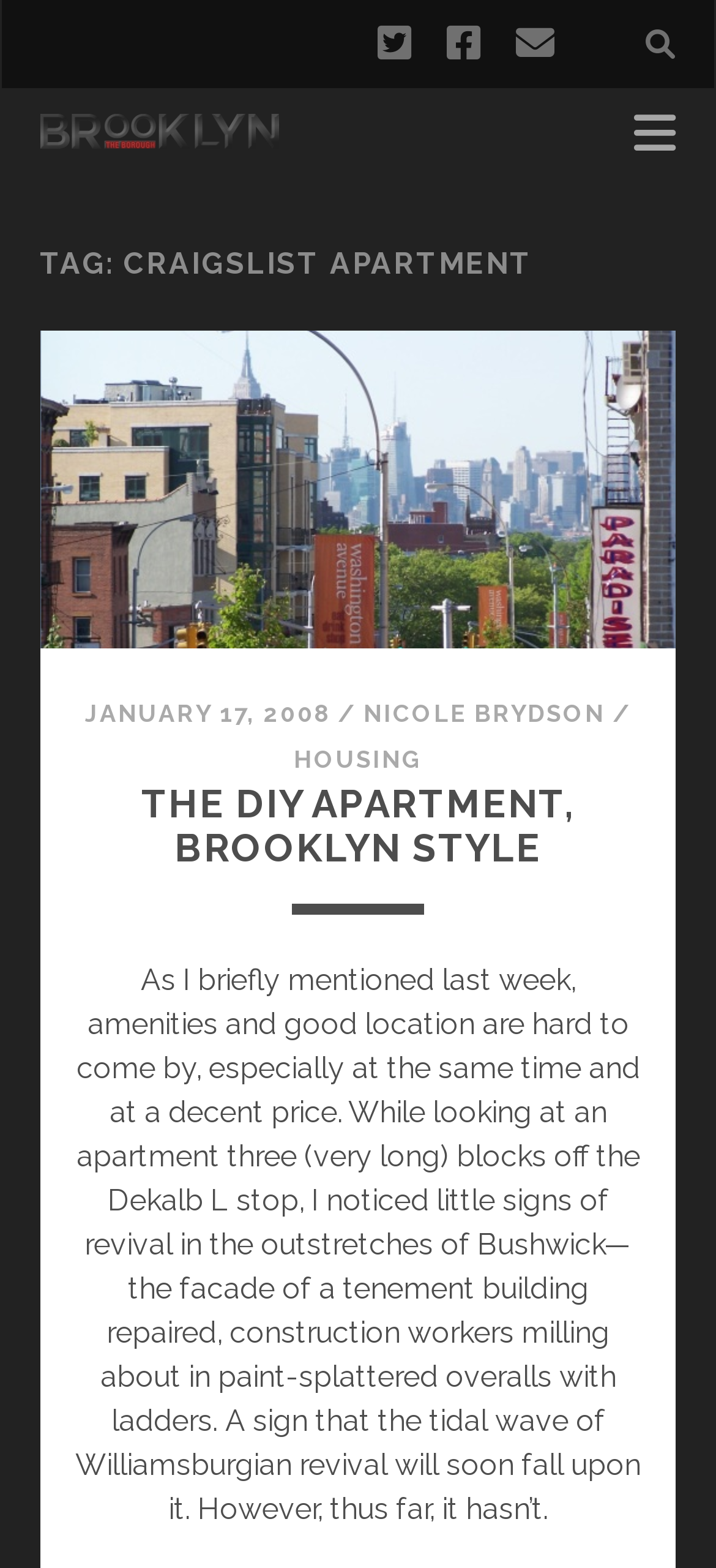What is the nearest subway stop mentioned in the article?
Provide a one-word or short-phrase answer based on the image.

Dekalb L stop